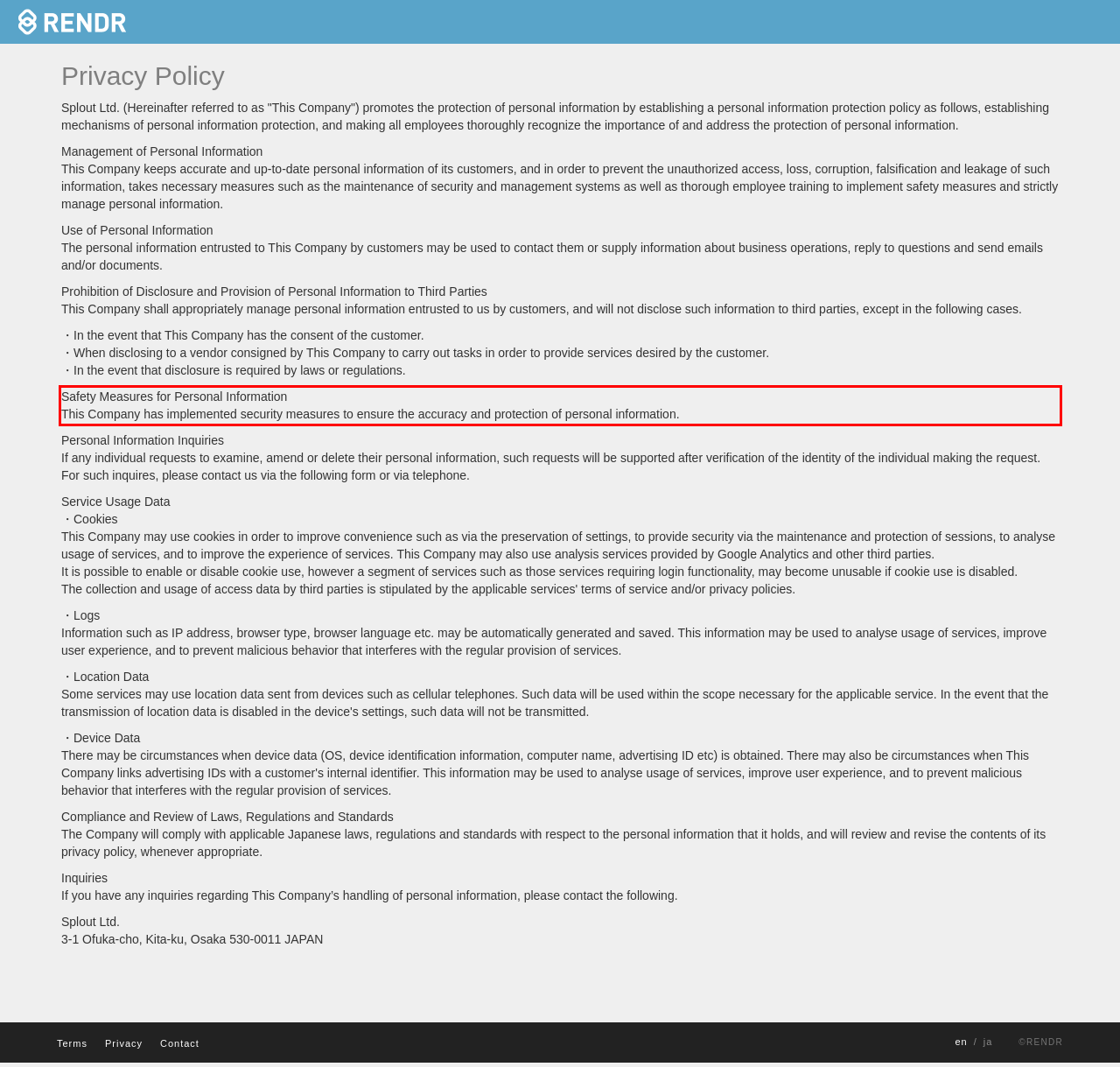Locate the red bounding box in the provided webpage screenshot and use OCR to determine the text content inside it.

Safety Measures for Personal Information This Company has implemented security measures to ensure the accuracy and protection of personal information.